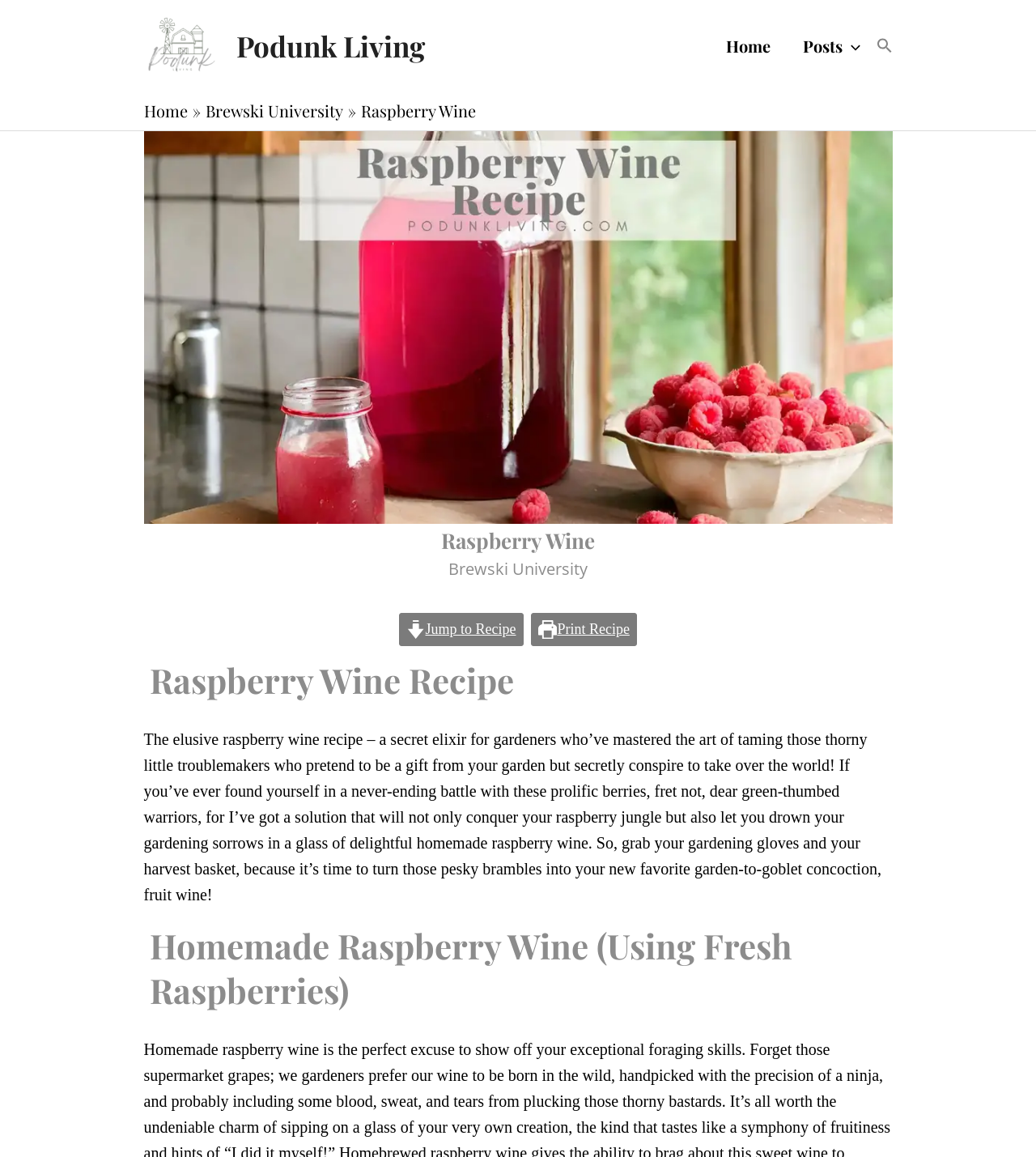Provide a brief response to the question below using a single word or phrase: 
What is the purpose of the 'Jump to Recipe' button?

To skip to the recipe